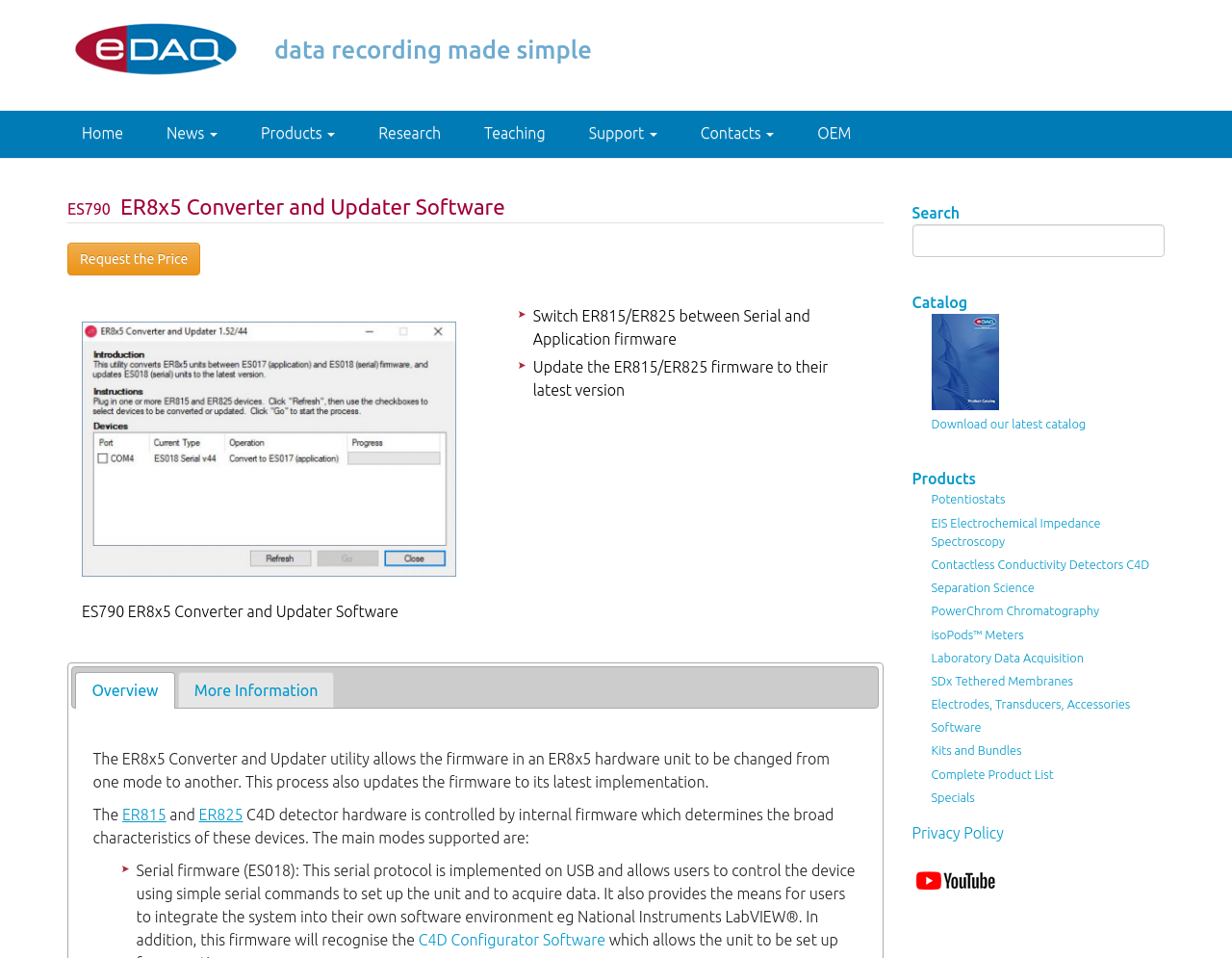Please identify the bounding box coordinates of the element on the webpage that should be clicked to follow this instruction: "Go to the 'Home' page". The bounding box coordinates should be given as four float numbers between 0 and 1, formatted as [left, top, right, bottom].

[0.062, 0.124, 0.104, 0.149]